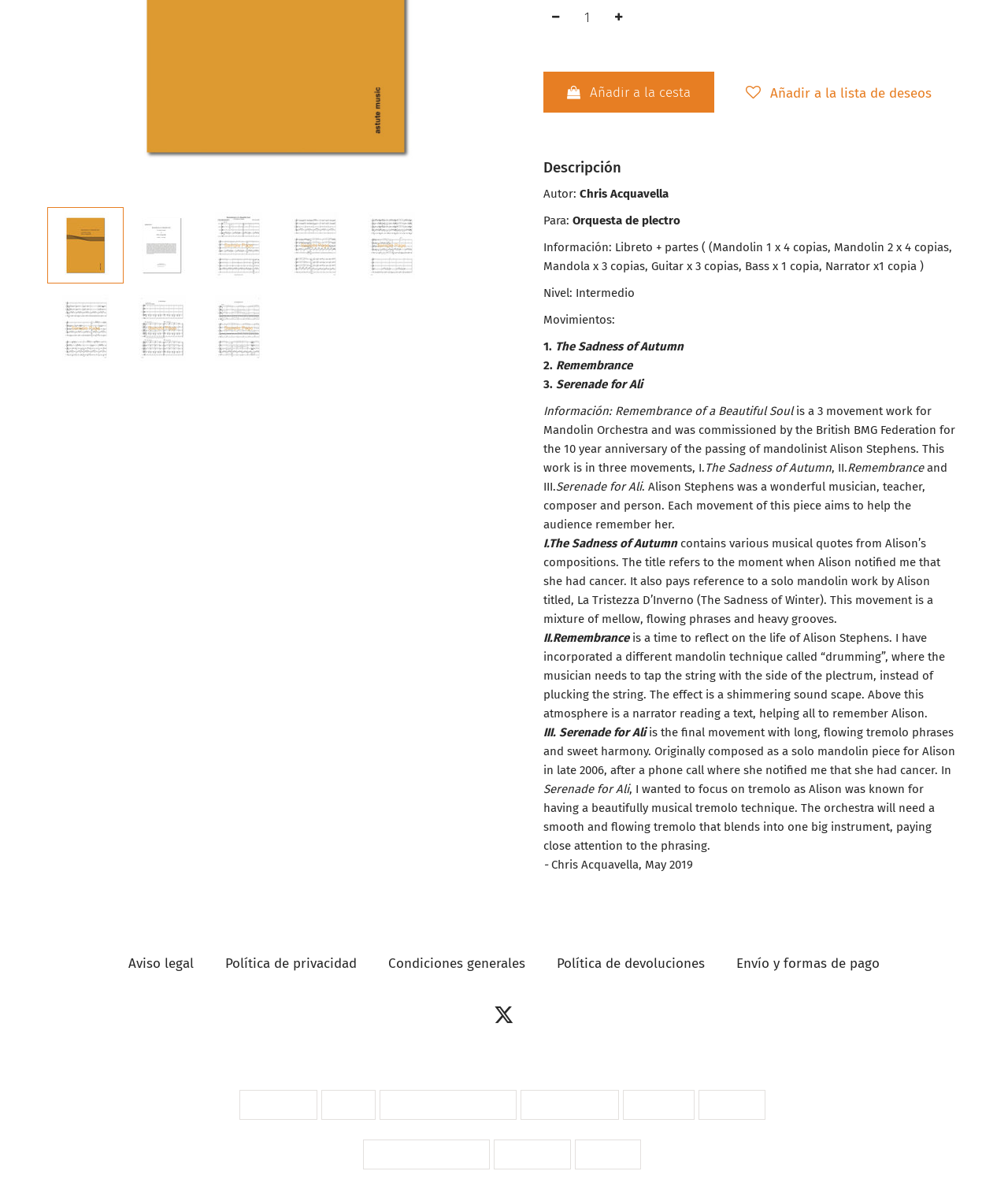Identify the bounding box for the UI element that is described as follows: "aria-label="Sustrae una unidad del producto"".

[0.539, 0.002, 0.562, 0.027]